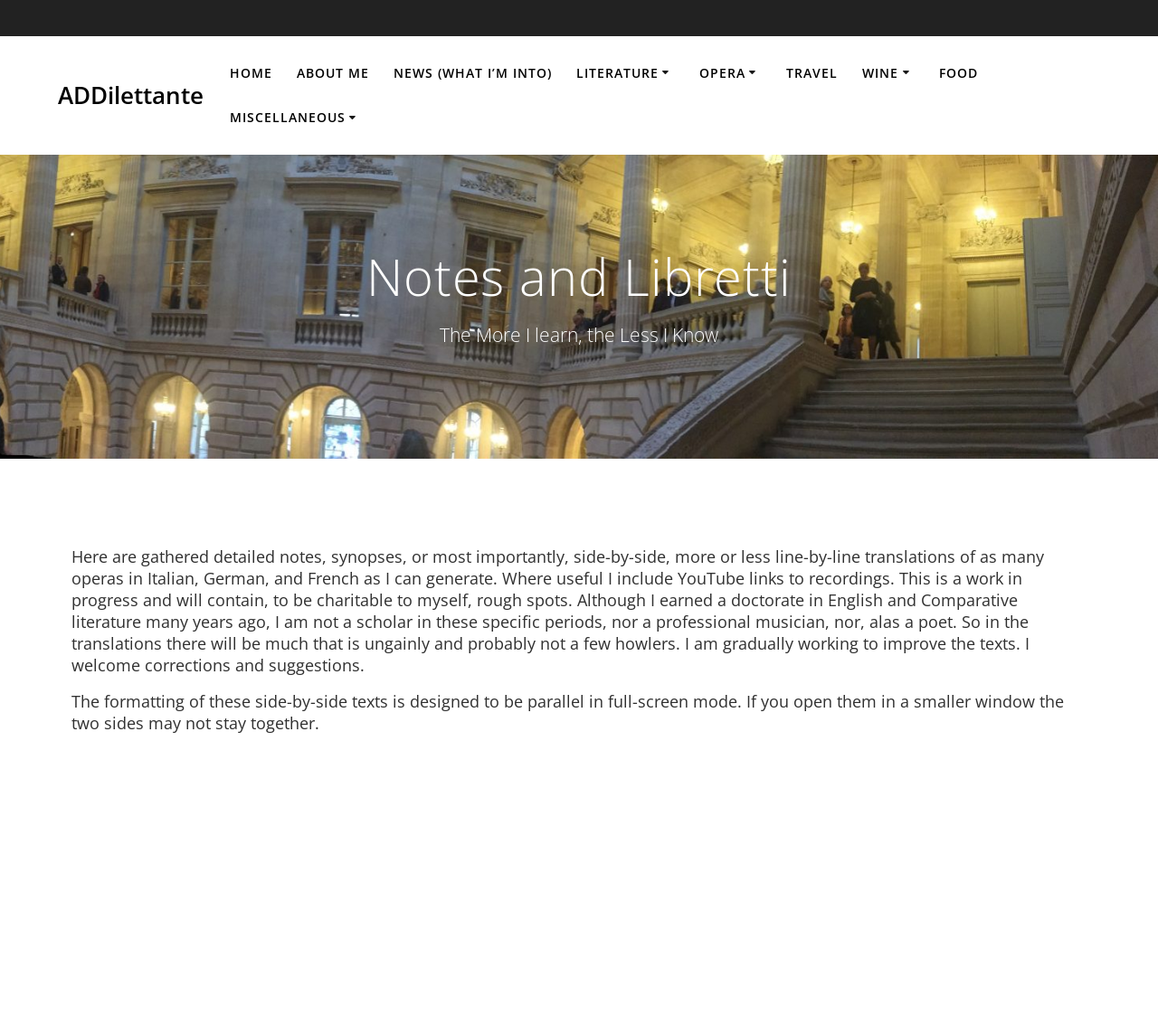Find the bounding box coordinates of the clickable area required to complete the following action: "read about the author".

[0.256, 0.061, 0.319, 0.08]